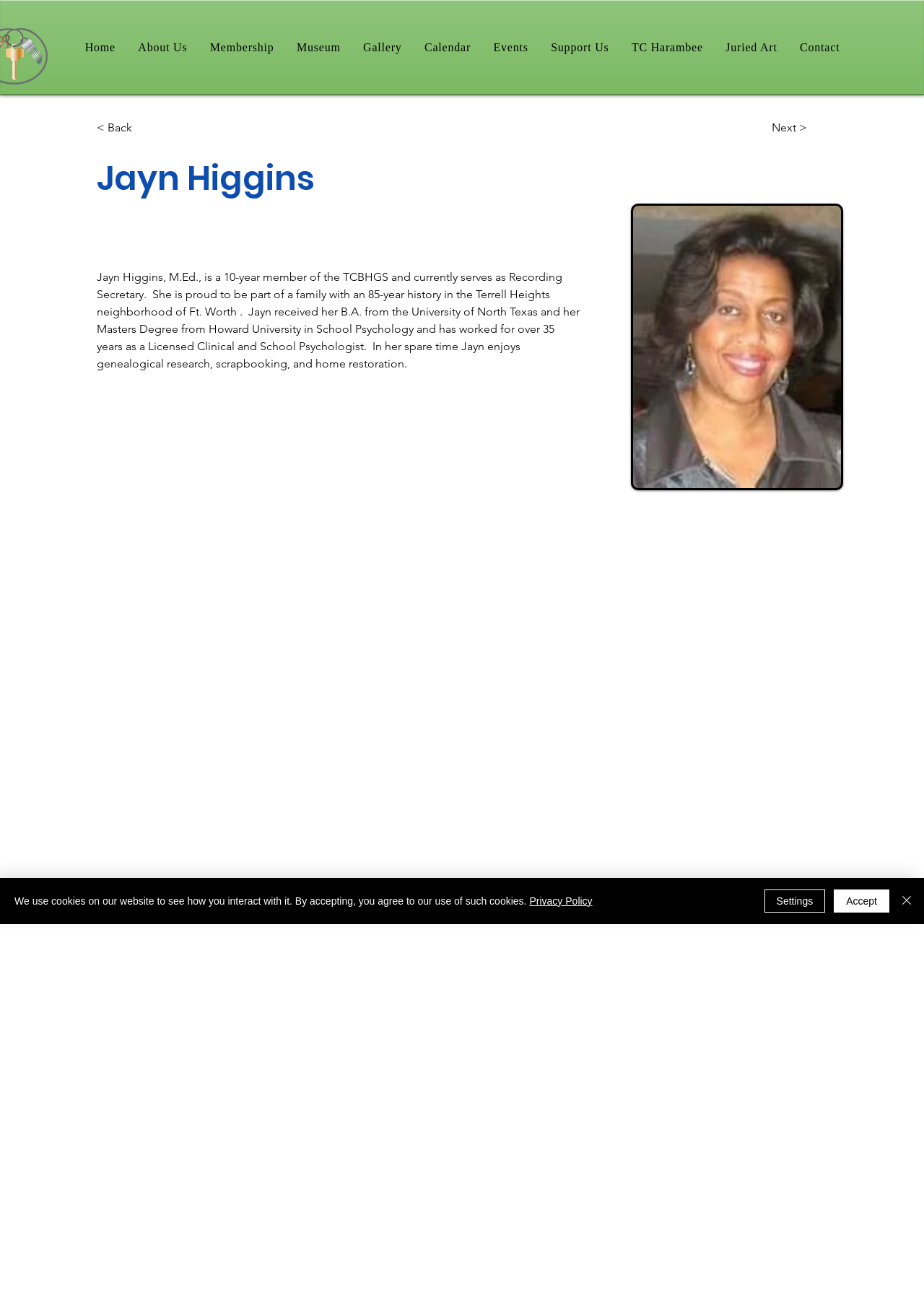Bounding box coordinates are specified in the format (top-left x, top-left y, bottom-right x, bottom-right y). All values are floating point numbers bounded between 0 and 1. Please provide the bounding box coordinate of the region this sentence describes: Add to cart

None